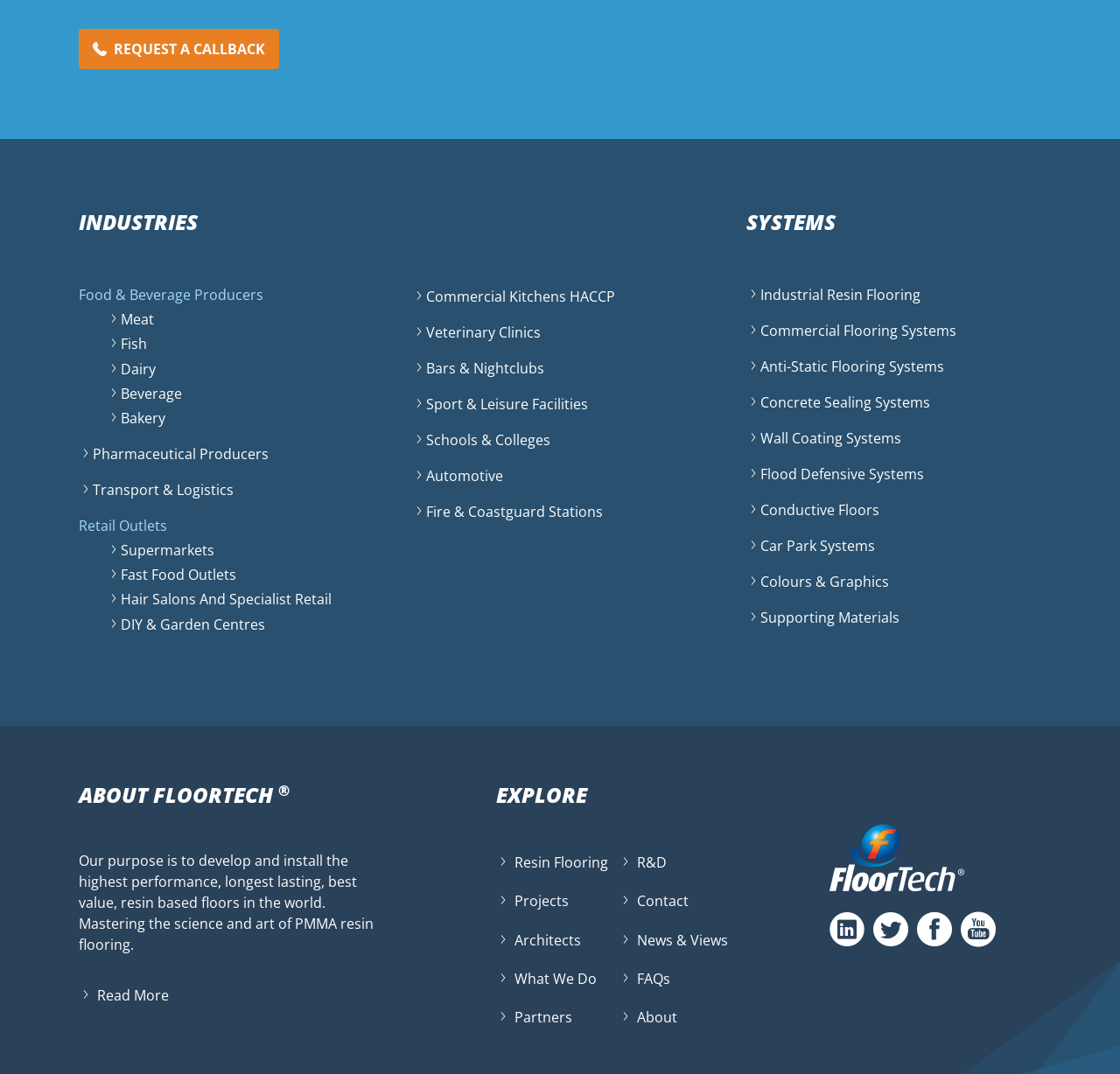Please specify the bounding box coordinates of the region to click in order to perform the following instruction: "Learn more about Industrial Resin Flooring".

[0.679, 0.266, 0.822, 0.283]